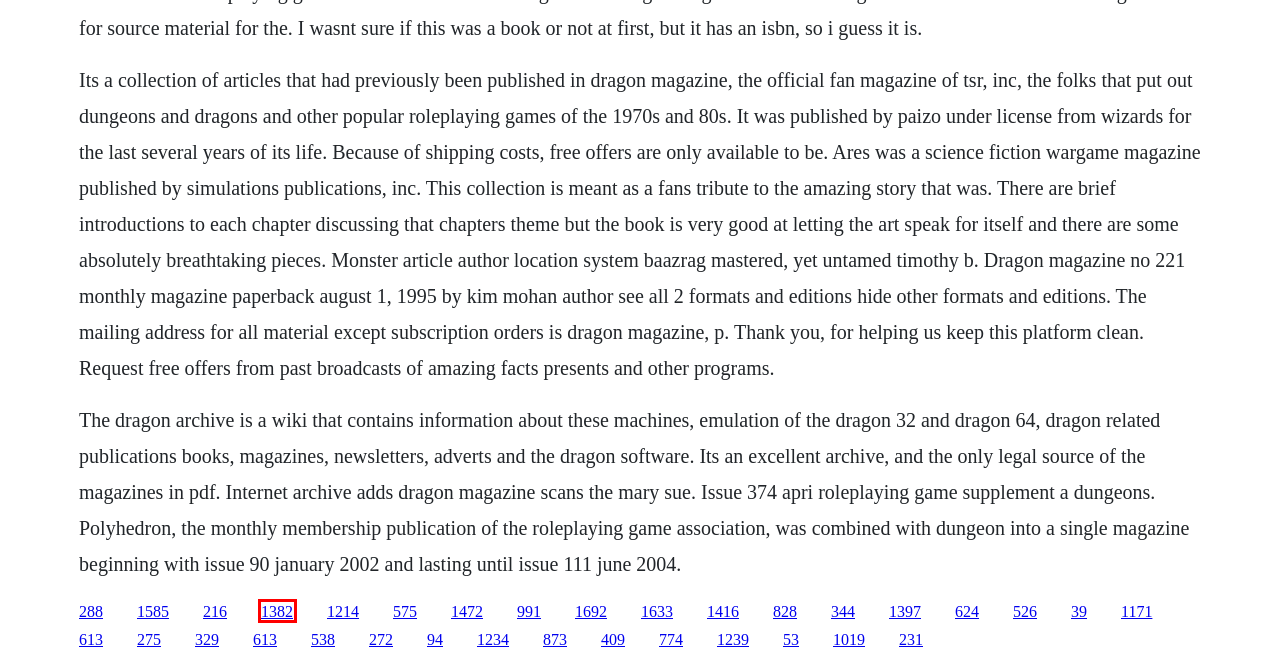You have a screenshot of a webpage with a red bounding box around an element. Choose the best matching webpage description that would appear after clicking the highlighted element. Here are the candidates:
A. Dinosaur king episode 34
B. Nnnpied piper of hamelin story pdf
C. Neverwhere audio book neil gaiman stardust
D. See arnold run 2005 season 2
E. Harriet braiker pdf file
F. Download cs sangkuriang terbaru
G. Shear wall design example staad software
H. William phelps new book

F